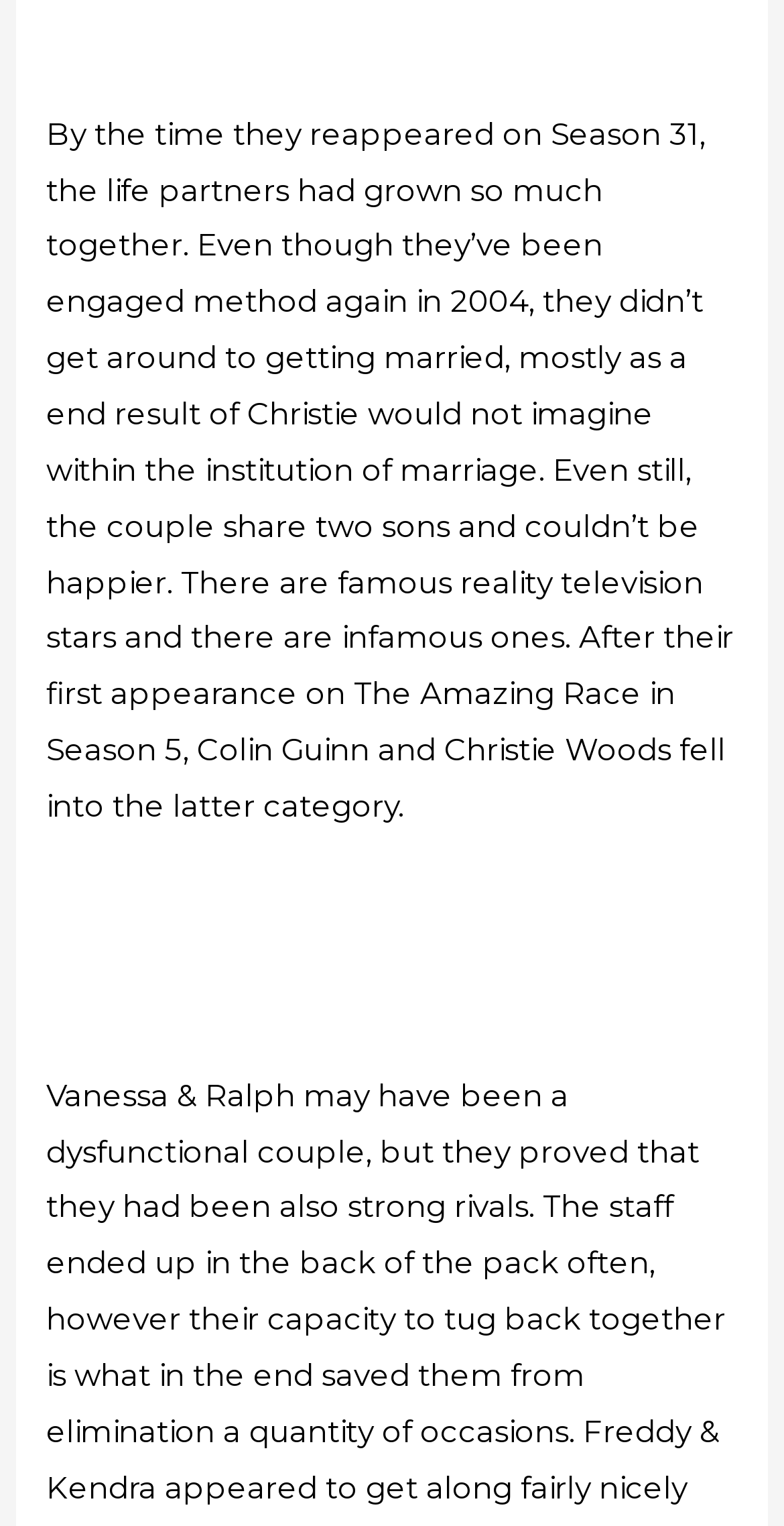From the given element description: "Admin", find the bounding box for the UI element. Provide the coordinates as four float numbers between 0 and 1, in the order [left, top, right, bottom].

[0.457, 0.022, 0.585, 0.047]